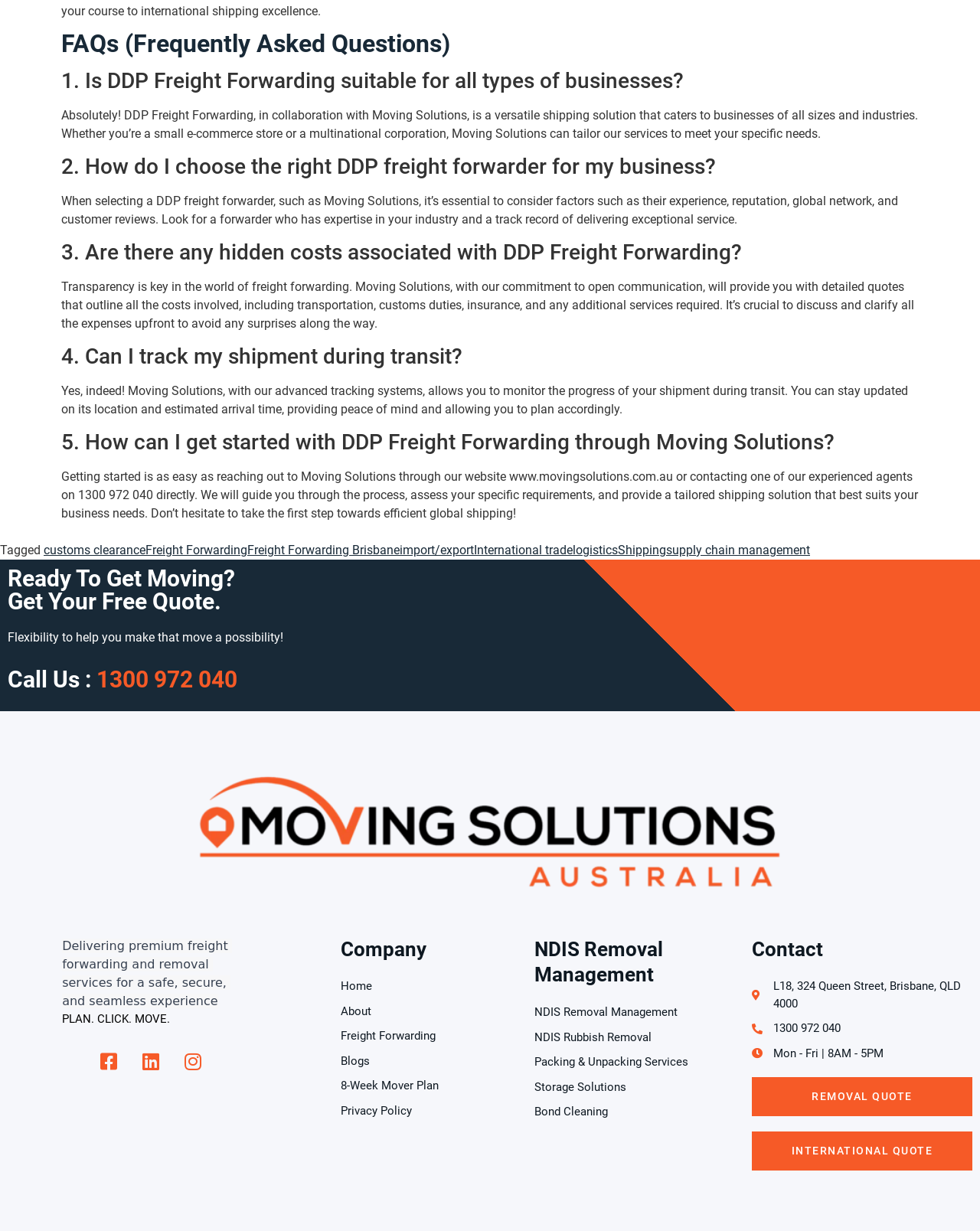What is the main topic of this webpage?
Respond to the question with a well-detailed and thorough answer.

Based on the headings and content of the webpage, it appears that the main topic is DDP Freight Forwarding, which is a type of shipping solution. The webpage provides answers to frequently asked questions about DDP Freight Forwarding and its services.